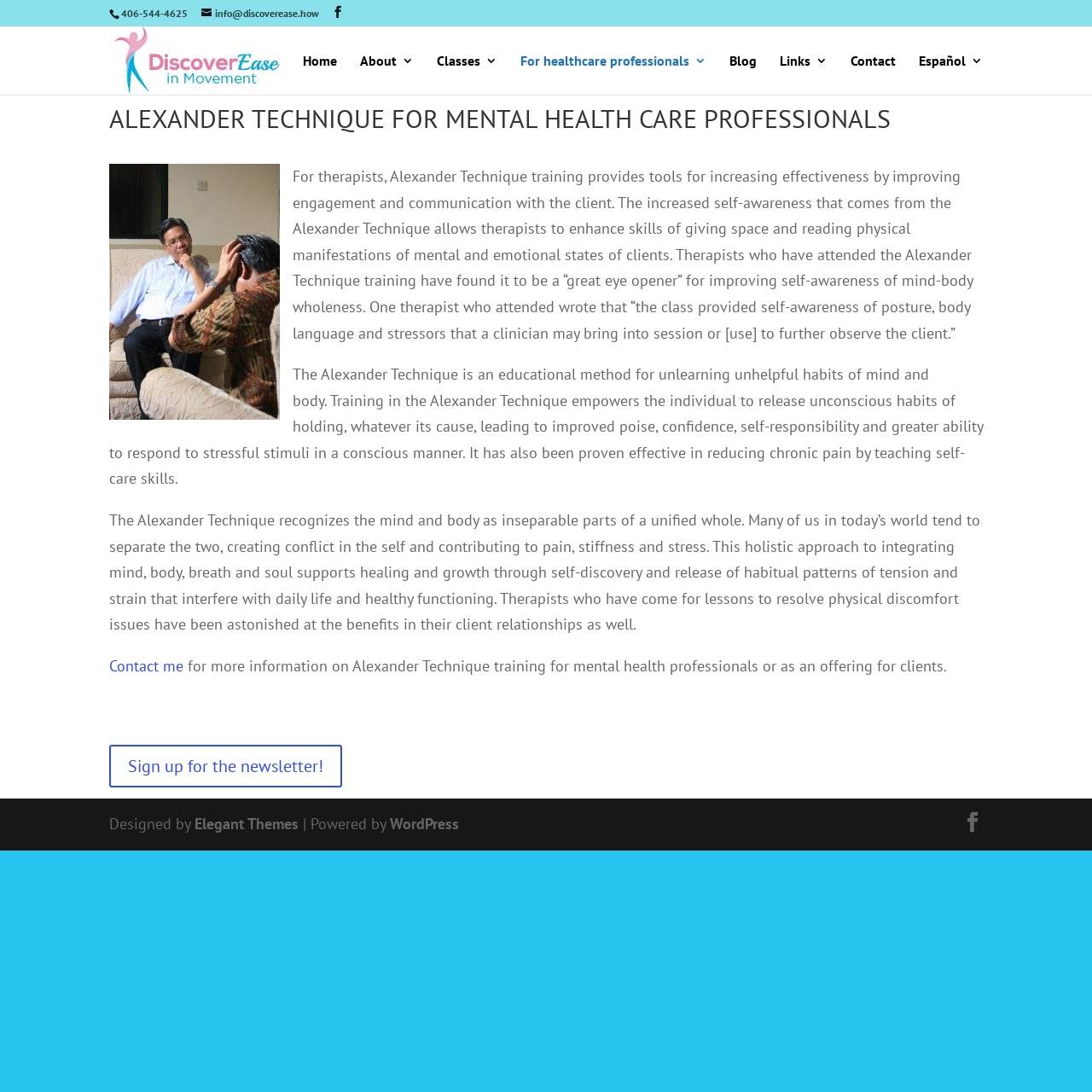Write a detailed summary of the webpage.

The webpage is about DiscoverEase in Movement, an organization that offers Alexander Technique training for mental health professionals. At the top of the page, there is a header section with a phone number, email address, and social media links. Below the header, there is a navigation menu with links to different sections of the website, including Home, About, Classes, and Contact.

The main content of the page is an article that discusses the benefits of Alexander Technique training for mental health professionals. The article is divided into several sections, each with a heading and a block of text. The first section has a heading "ALEXANDER TECHNIQUE FOR MENTAL HEALTH CARE PROFESSIONALS" and features an image of a person in a counseling setting. The text in this section explains how Alexander Technique training can help therapists improve their engagement and communication with clients.

The next section describes the Alexander Technique as an educational method for unlearning unhelpful habits of mind and body. This section also features a block of text that explains how the technique can help reduce chronic pain and improve overall well-being.

The following sections continue to discuss the benefits of Alexander Technique training, including its holistic approach to integrating mind, body, breath, and soul. There is also a call-to-action link to contact the organization for more information on Alexander Technique training.

At the bottom of the page, there is a footer section with a link to sign up for a newsletter, as well as credits for the website's design and development.